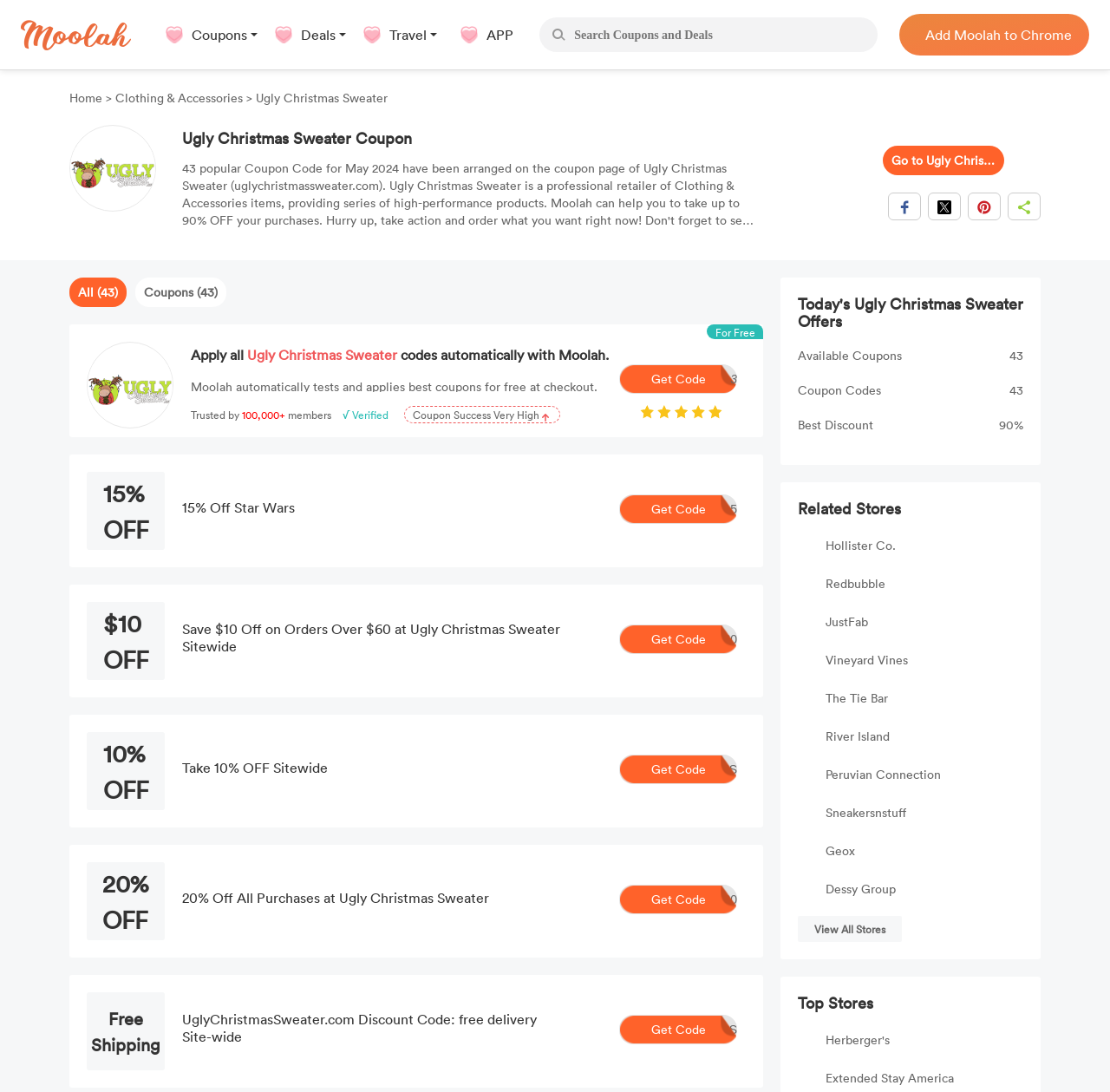Please find and generate the text of the main header of the webpage.

Ugly Christmas Sweater Coupon